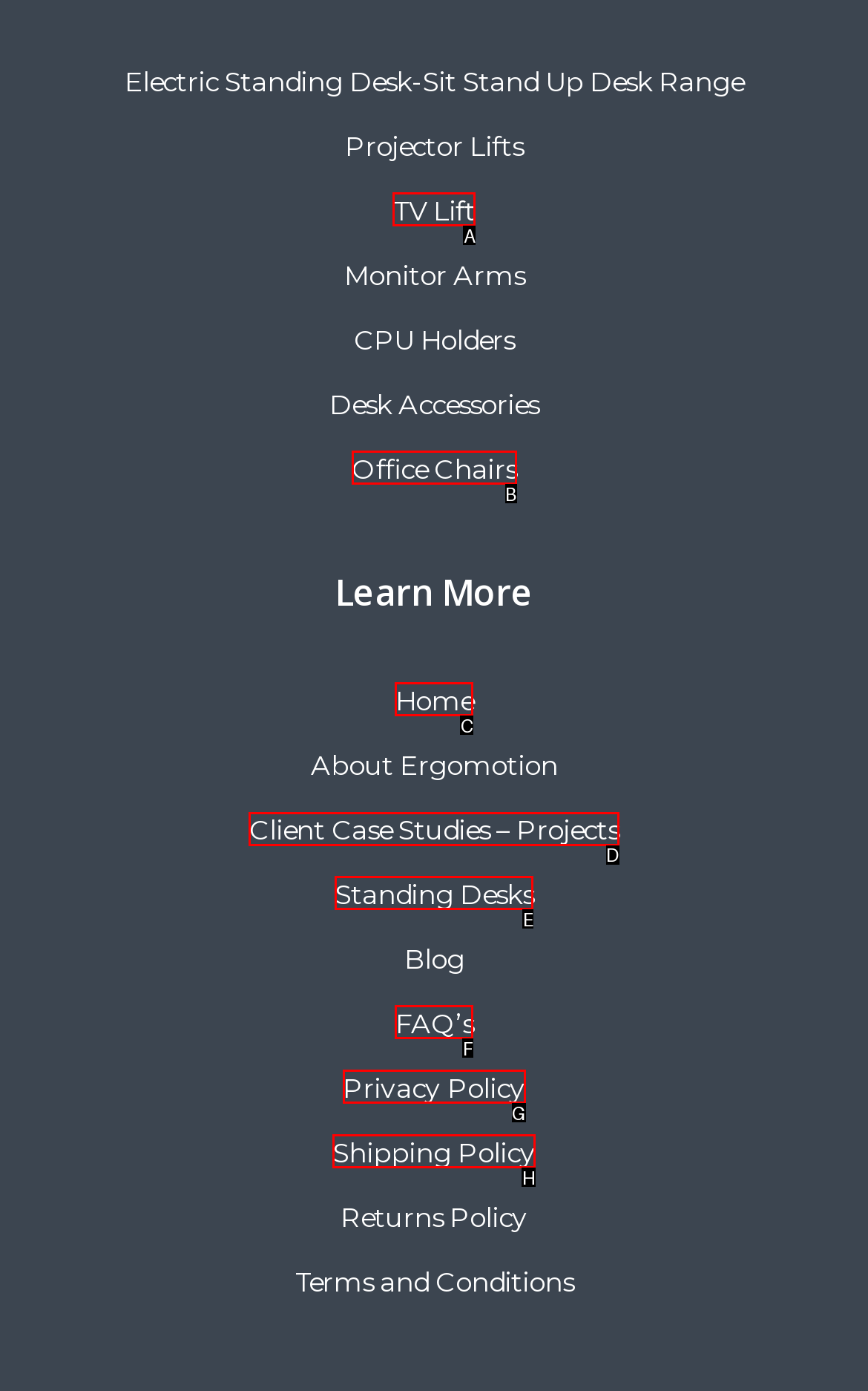Select the UI element that should be clicked to execute the following task: View Client Case Studies
Provide the letter of the correct choice from the given options.

D